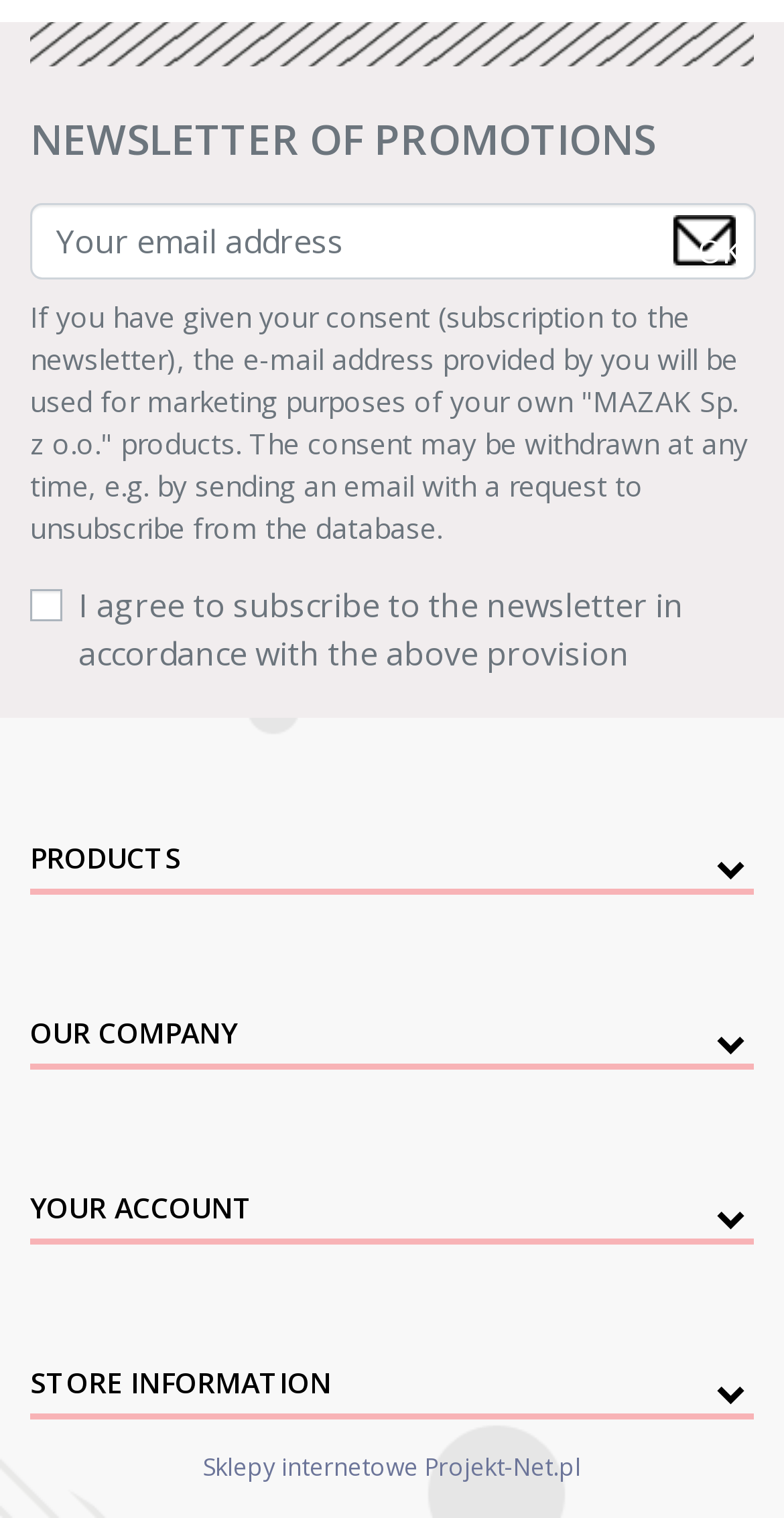What is required to subscribe to the newsletter?
Kindly give a detailed and elaborate answer to the question.

The textbox element with the label 'NEWSLETTER OF PROMOTIONS' is required to subscribe to the newsletter, which implies that an email address is needed to subscribe.